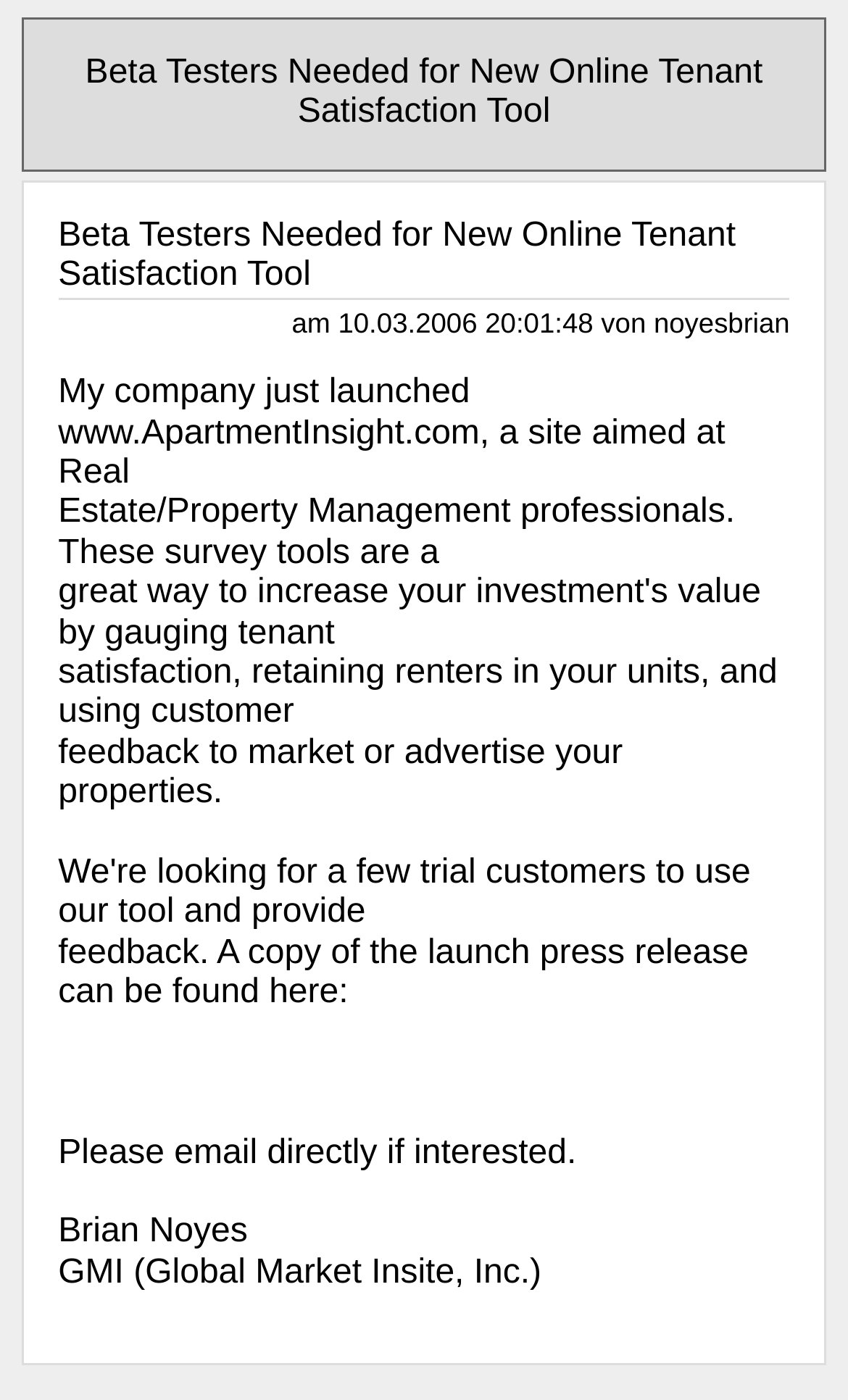Please find and provide the title of the webpage.

Beta Testers Needed for New Online Tenant Satisfaction Tool